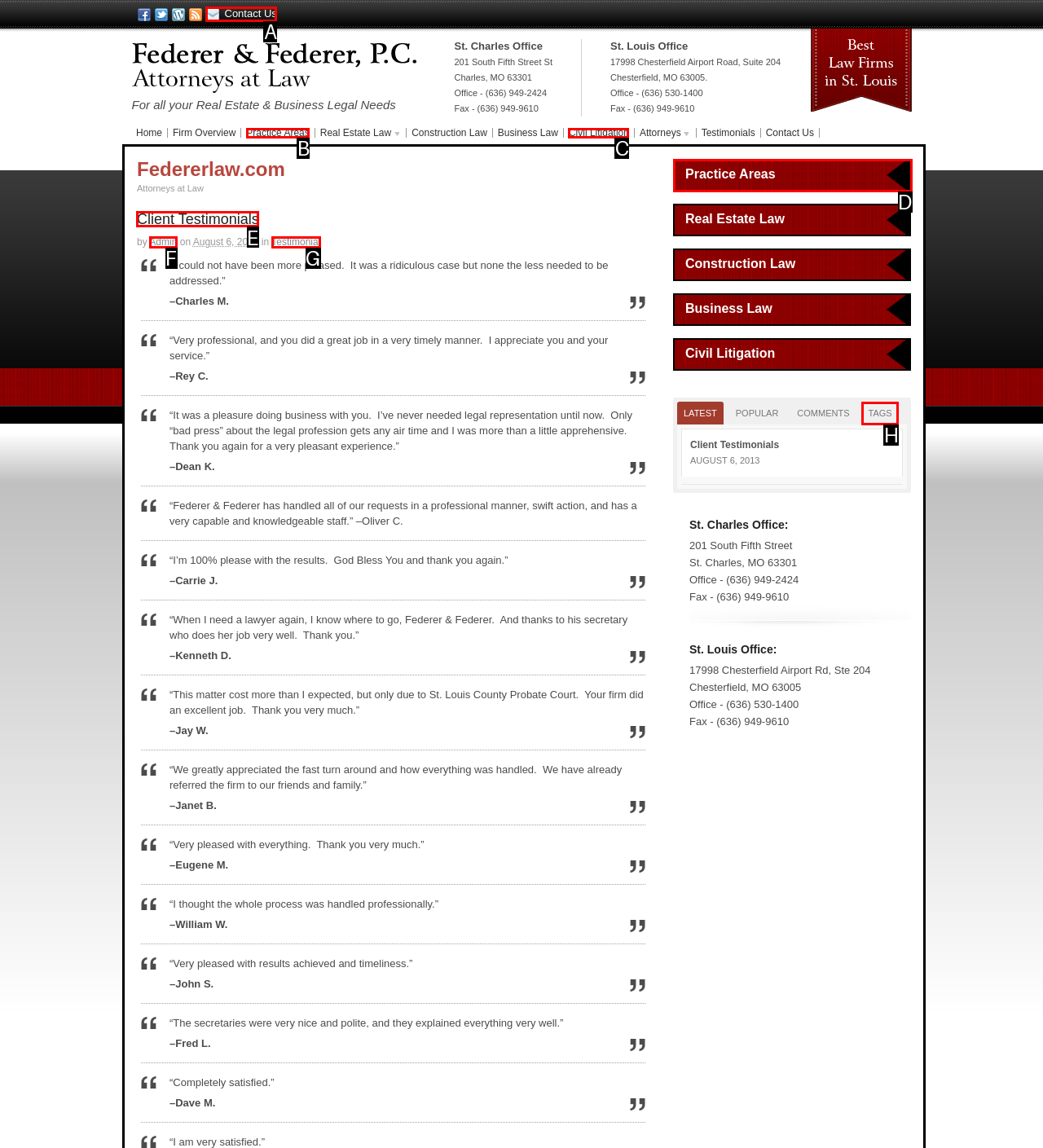For the task: Read Client Testimonials, specify the letter of the option that should be clicked. Answer with the letter only.

E